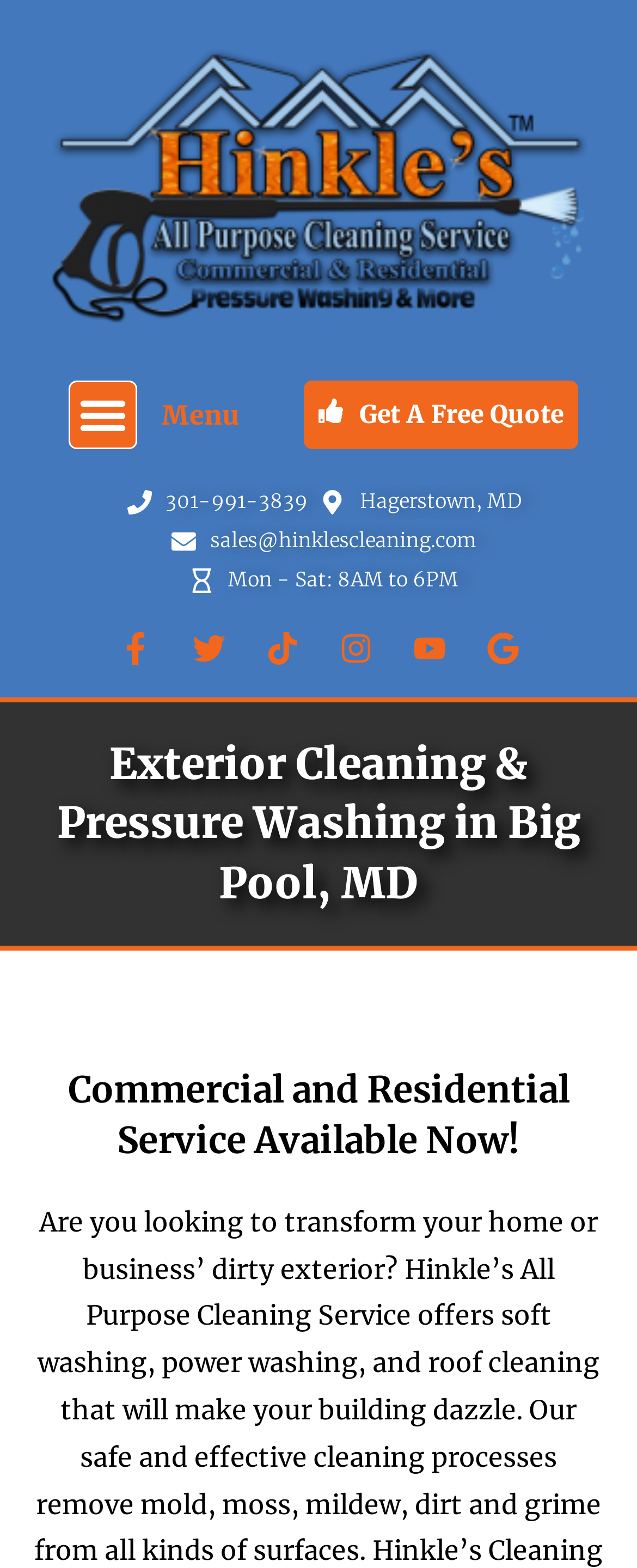Provide your answer to the question using just one word or phrase: What is the purpose of the 'Get A Free Quote' button?

To get a free quote